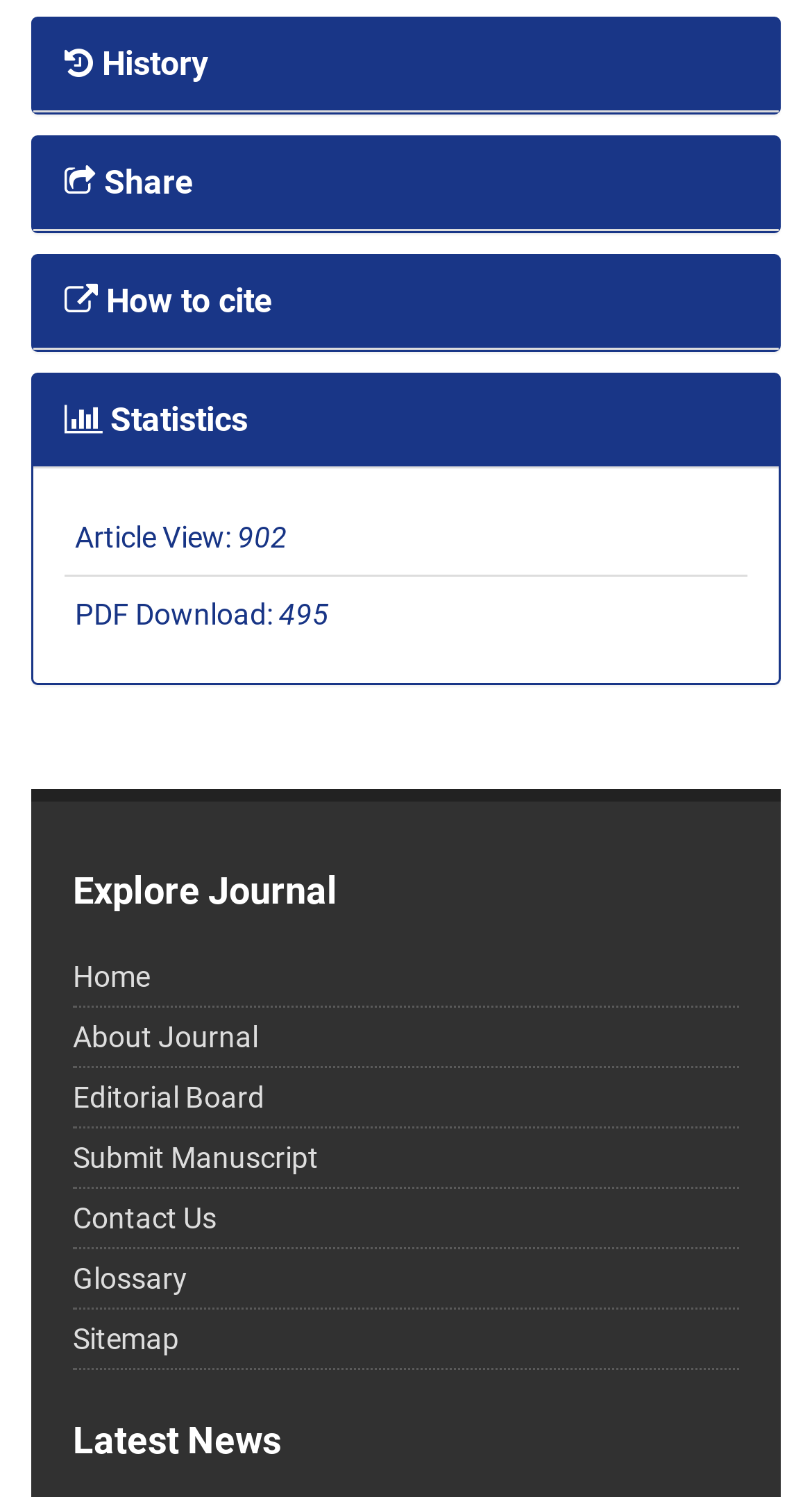Please identify the bounding box coordinates for the region that you need to click to follow this instruction: "View statistics".

[0.079, 0.268, 0.305, 0.294]